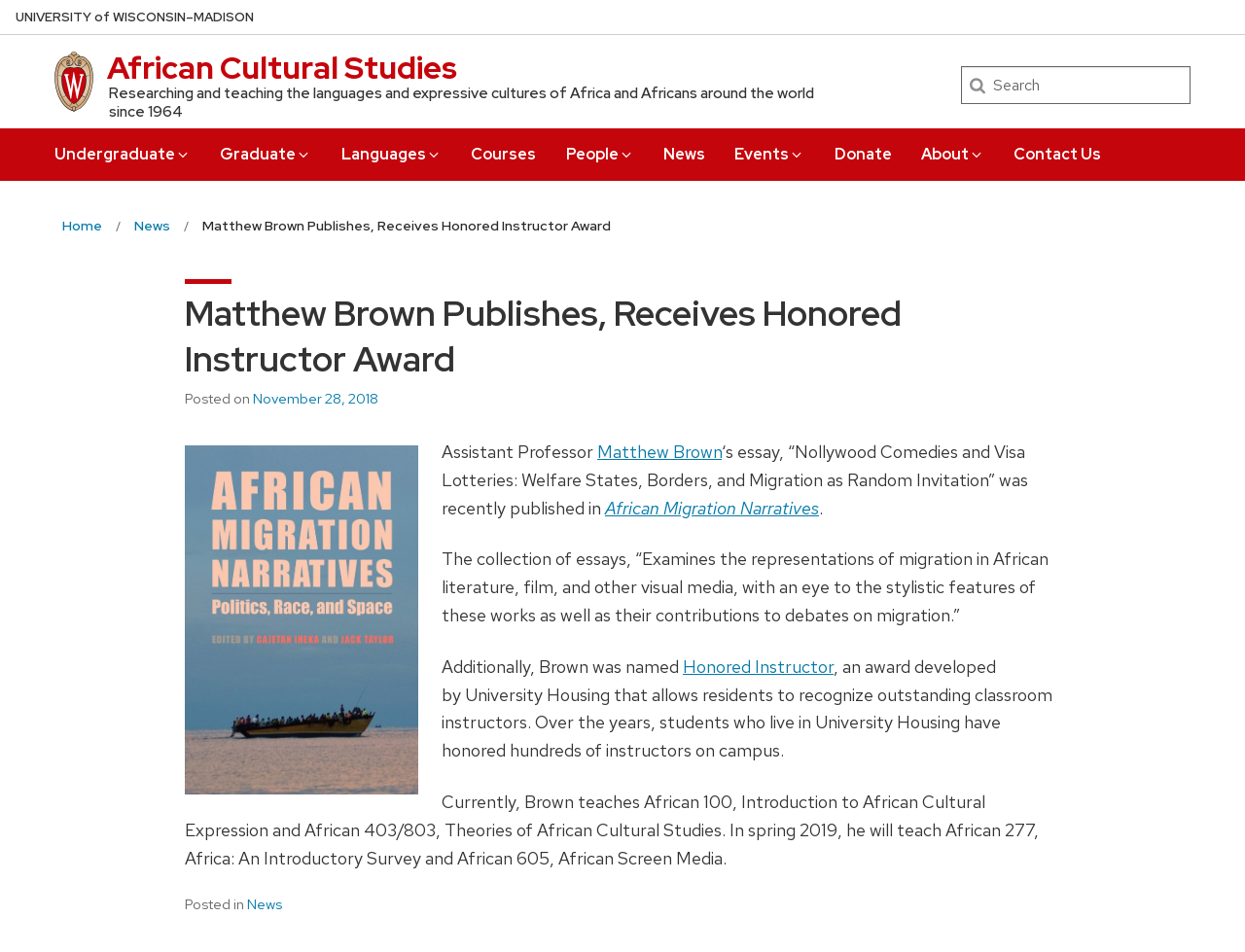Locate and provide the bounding box coordinates for the HTML element that matches this description: "Home".

[0.05, 0.223, 0.082, 0.253]